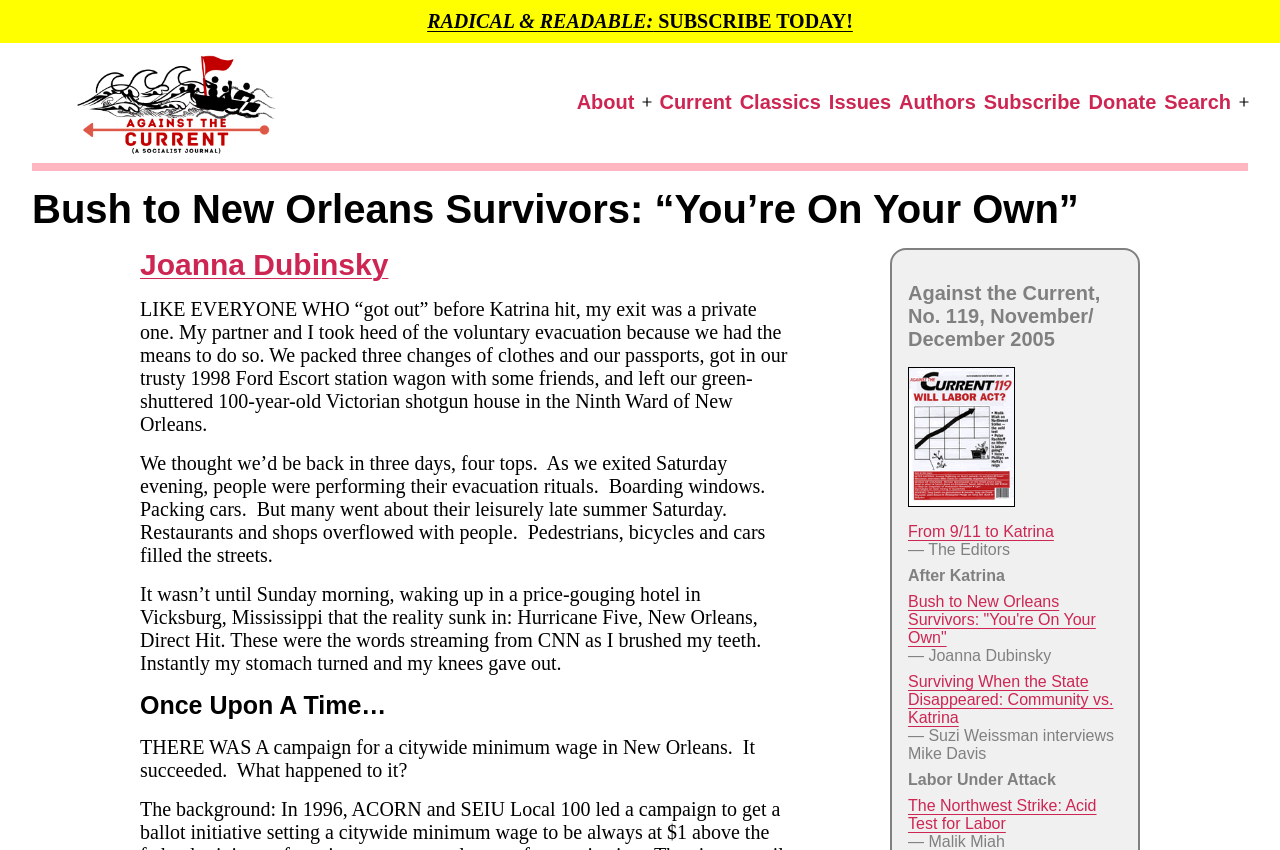What is the issue number of the publication?
Using the details shown in the screenshot, provide a comprehensive answer to the question.

I found the answer by looking at the heading 'Against the Current, No. 119, November/ December 2005', which suggests that the issue number of the publication is 119.